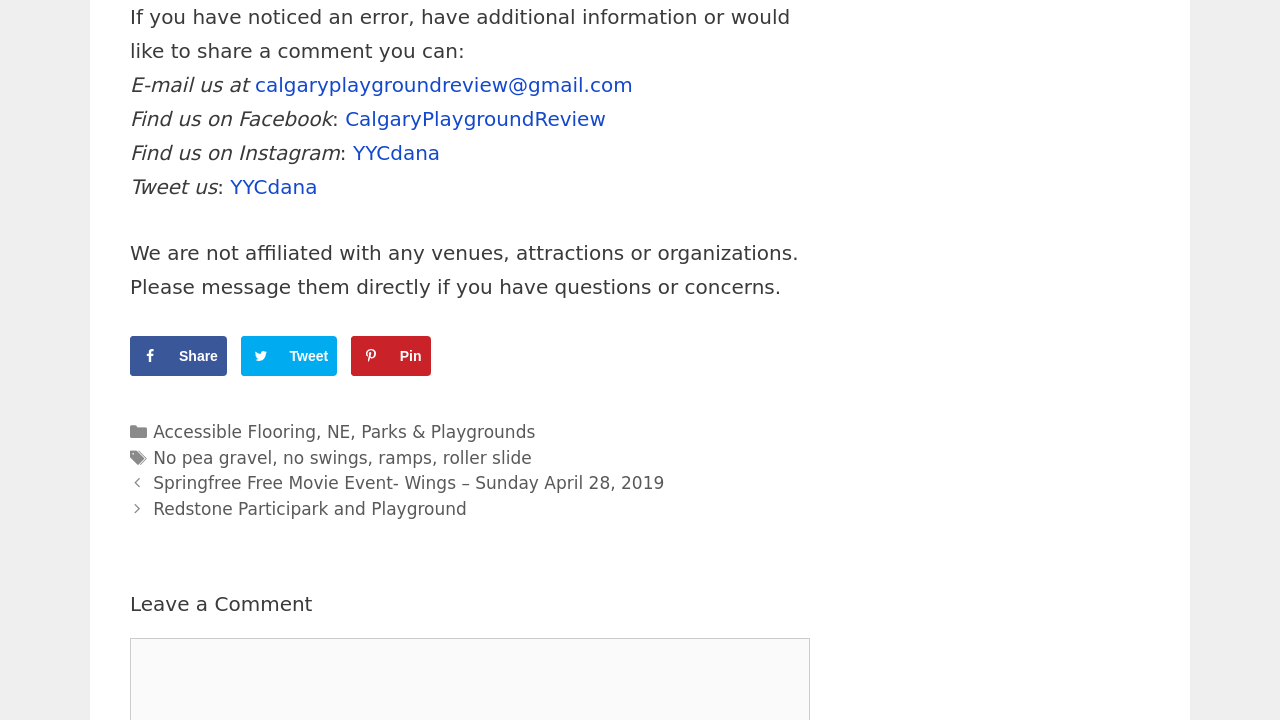Locate the bounding box coordinates of the element's region that should be clicked to carry out the following instruction: "Save to Pinterest". The coordinates need to be four float numbers between 0 and 1, i.e., [left, top, right, bottom].

[0.274, 0.467, 0.336, 0.522]